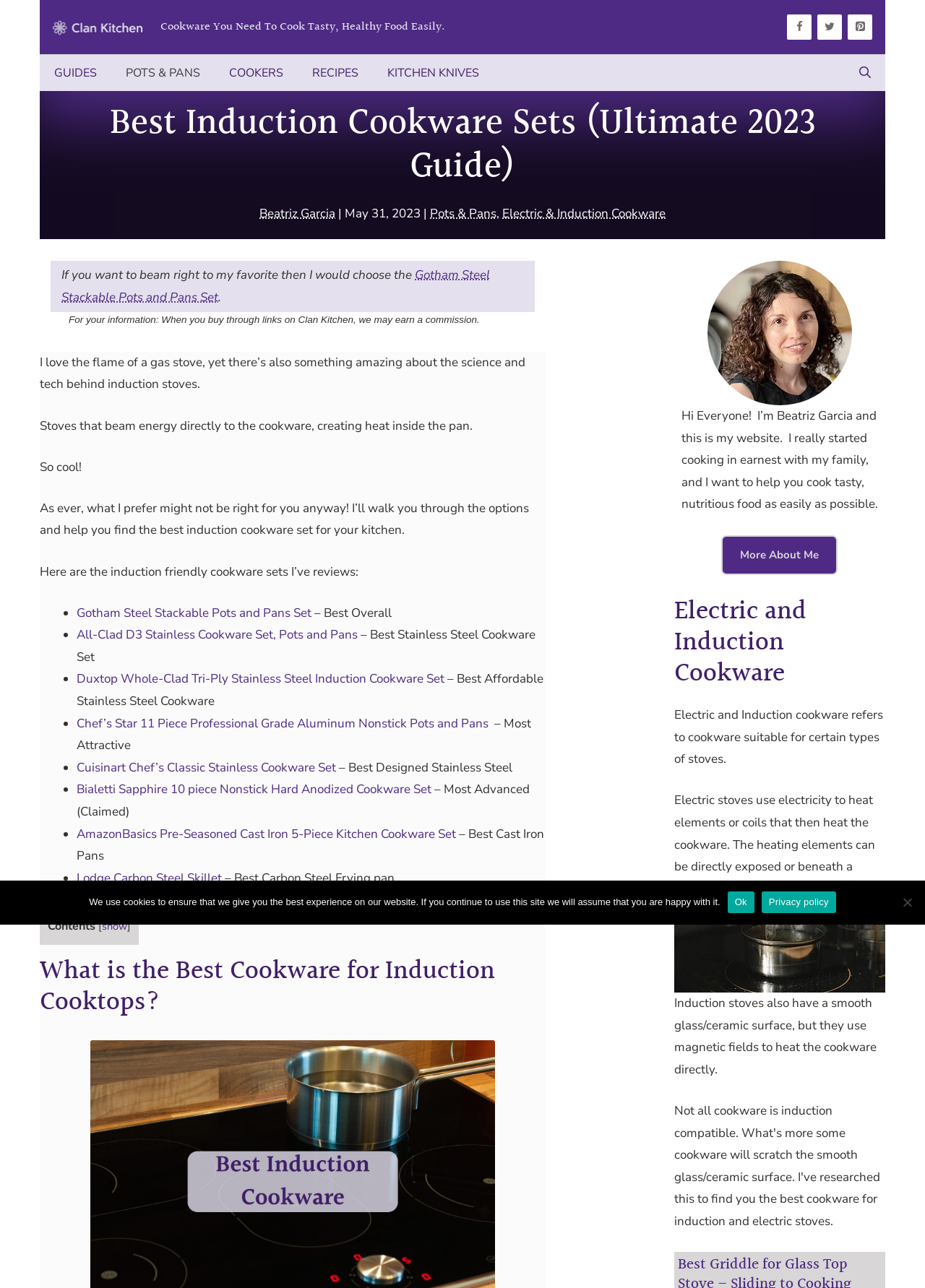Identify the bounding box coordinates of the area you need to click to perform the following instruction: "Click the 'Open Search Bar' link".

[0.913, 0.043, 0.957, 0.071]